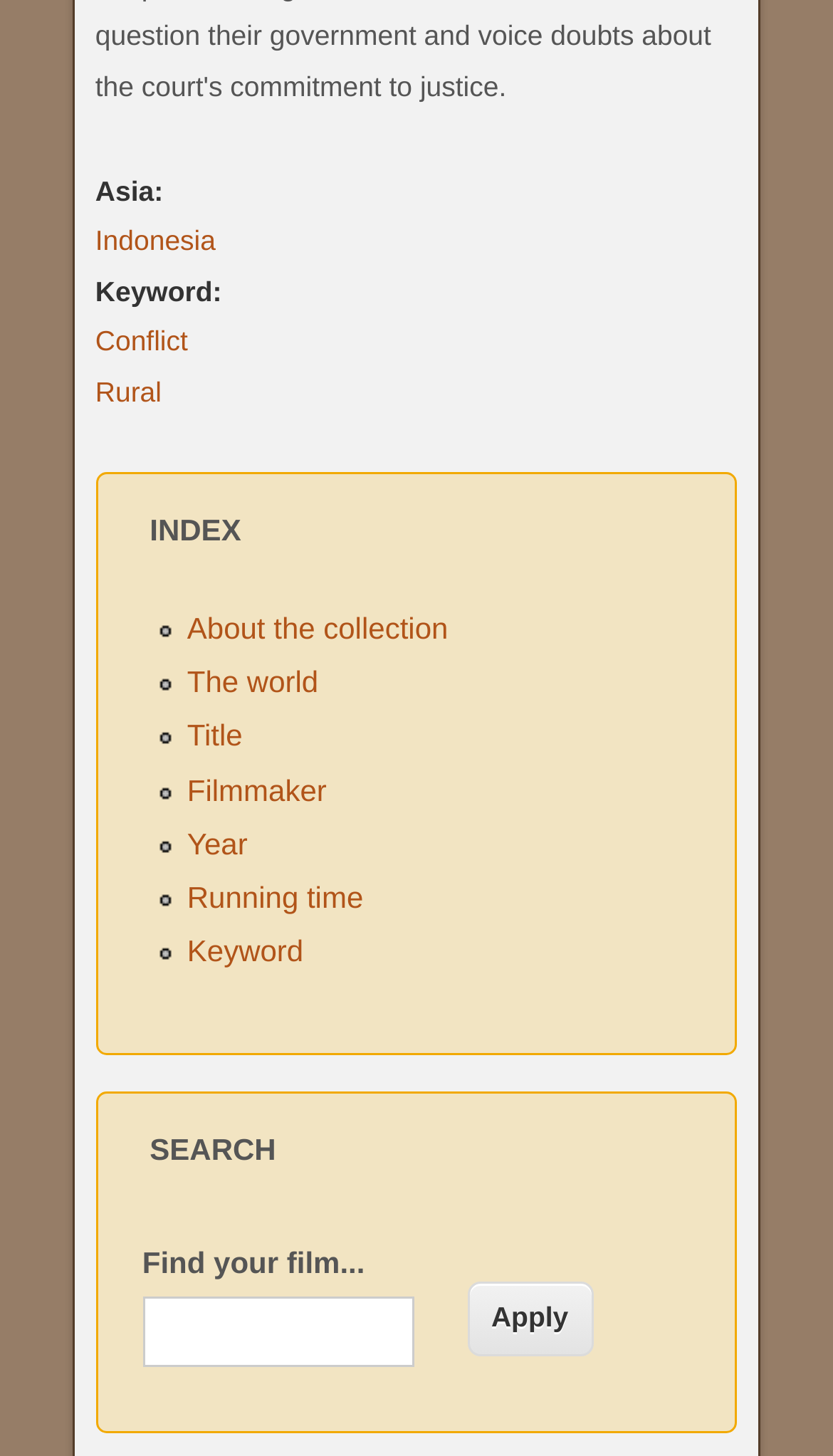Please identify the coordinates of the bounding box for the clickable region that will accomplish this instruction: "View information about the collection".

[0.225, 0.42, 0.538, 0.443]